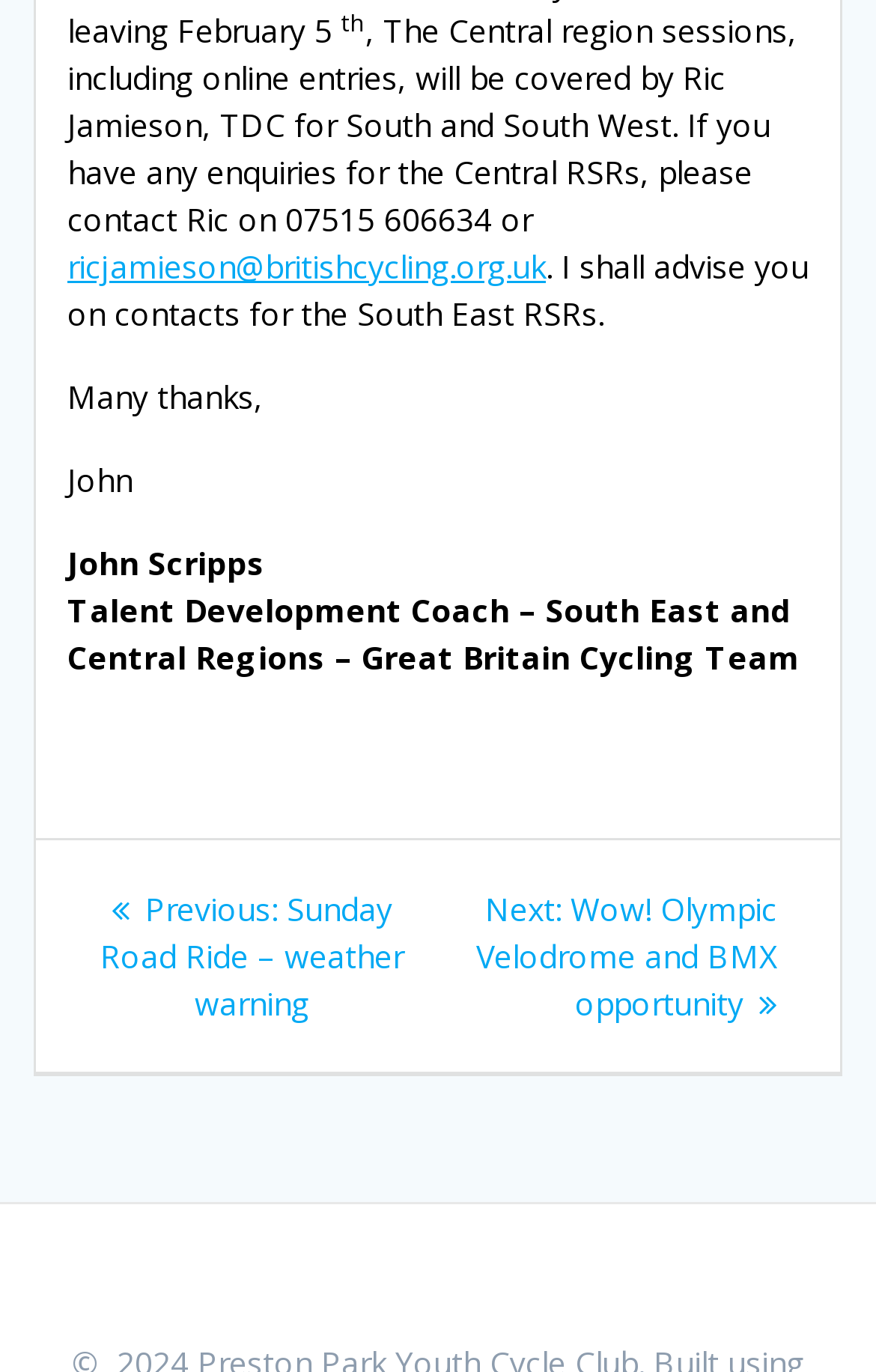What is the email address of Ric Jamieson?
Based on the image, provide your answer in one word or phrase.

ricjamieson@britishcycling.org.uk